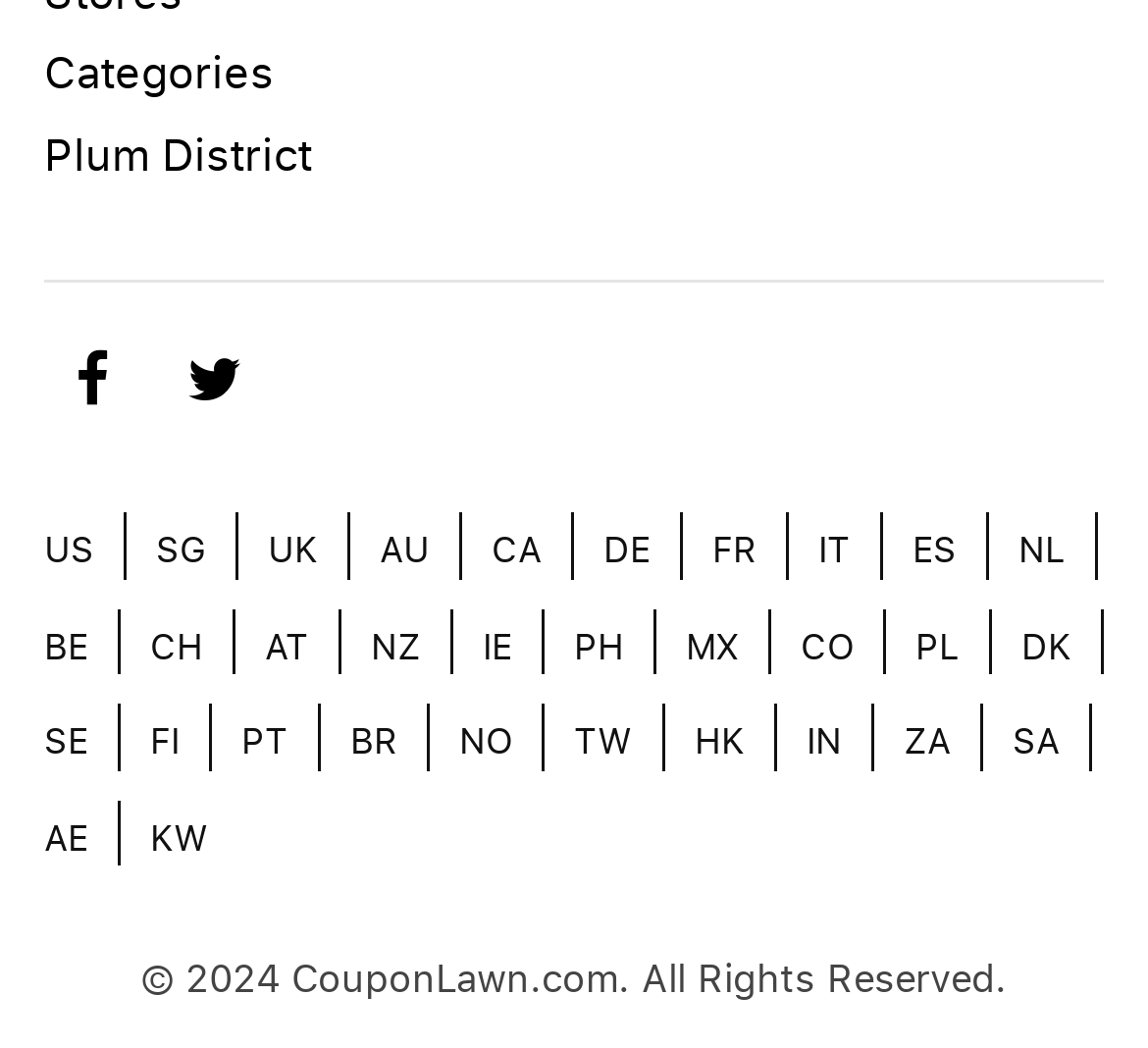What is the position of the 'UK' link?
Provide a detailed answer to the question, using the image to inform your response.

I looked at the link elements and found that the 'UK' link is the third from the left. Its bounding box coordinates are [0.233, 0.5, 0.277, 0.548], which indicates its position.